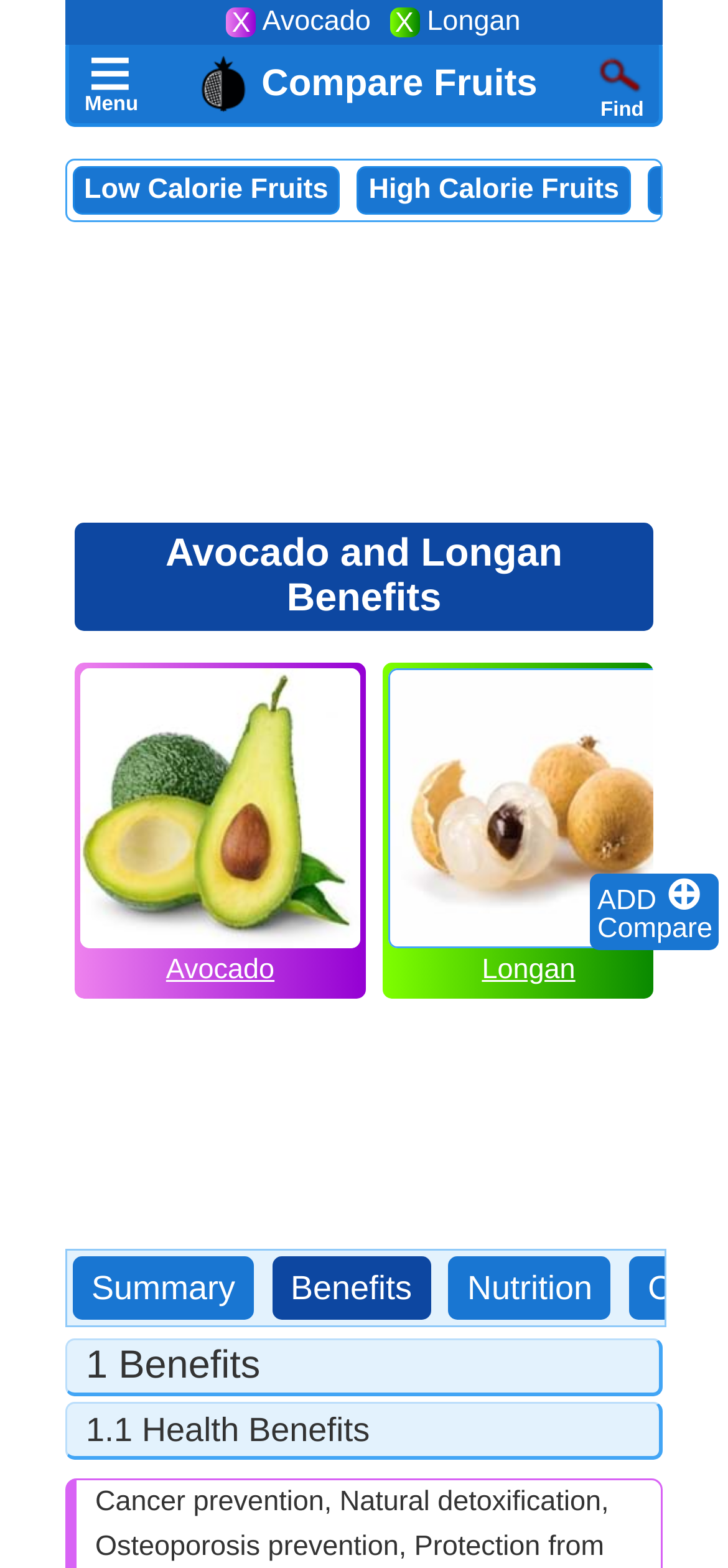Kindly respond to the following question with a single word or a brief phrase: 
What is the main topic of this webpage?

Avocado and Longan benefits